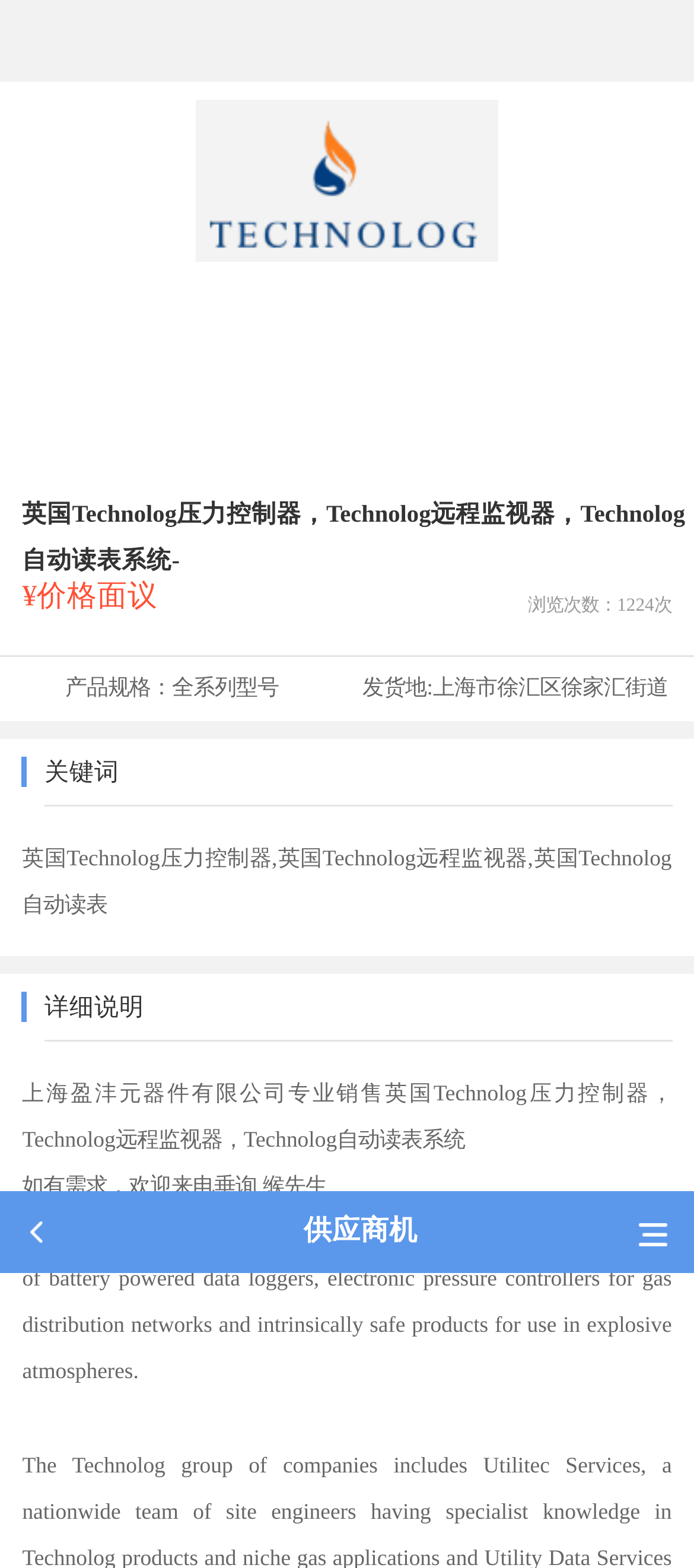What kind of products does Technolog manufacture?
Provide a detailed and well-explained answer to the question.

Technolog manufactures battery powered data loggers, electronic pressure controllers, and intrinsically safe products, as mentioned in the StaticText element with ID 140.